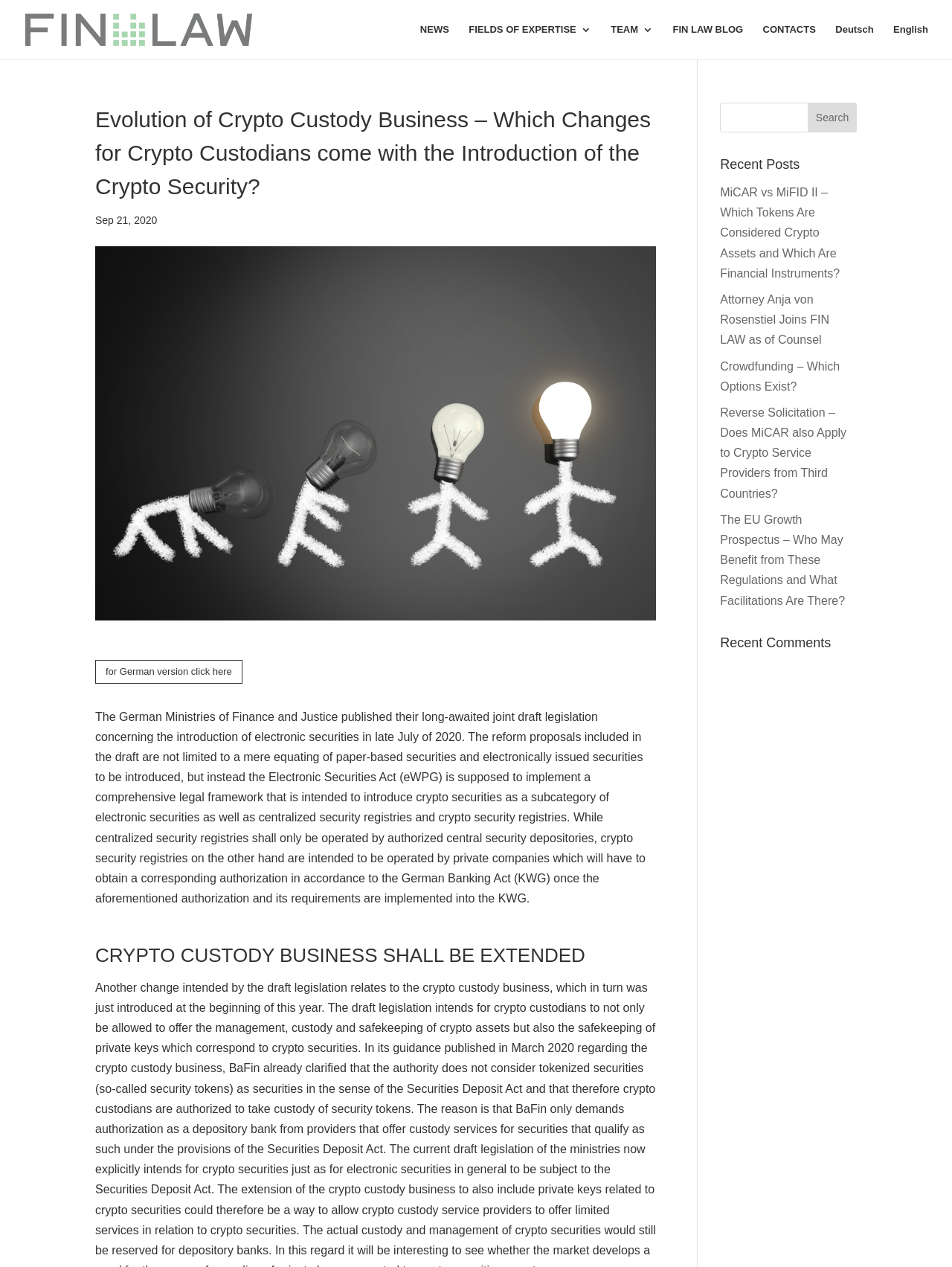Locate the bounding box coordinates of the clickable area to execute the instruction: "Click on NEWS". Provide the coordinates as four float numbers between 0 and 1, represented as [left, top, right, bottom].

[0.441, 0.019, 0.472, 0.047]